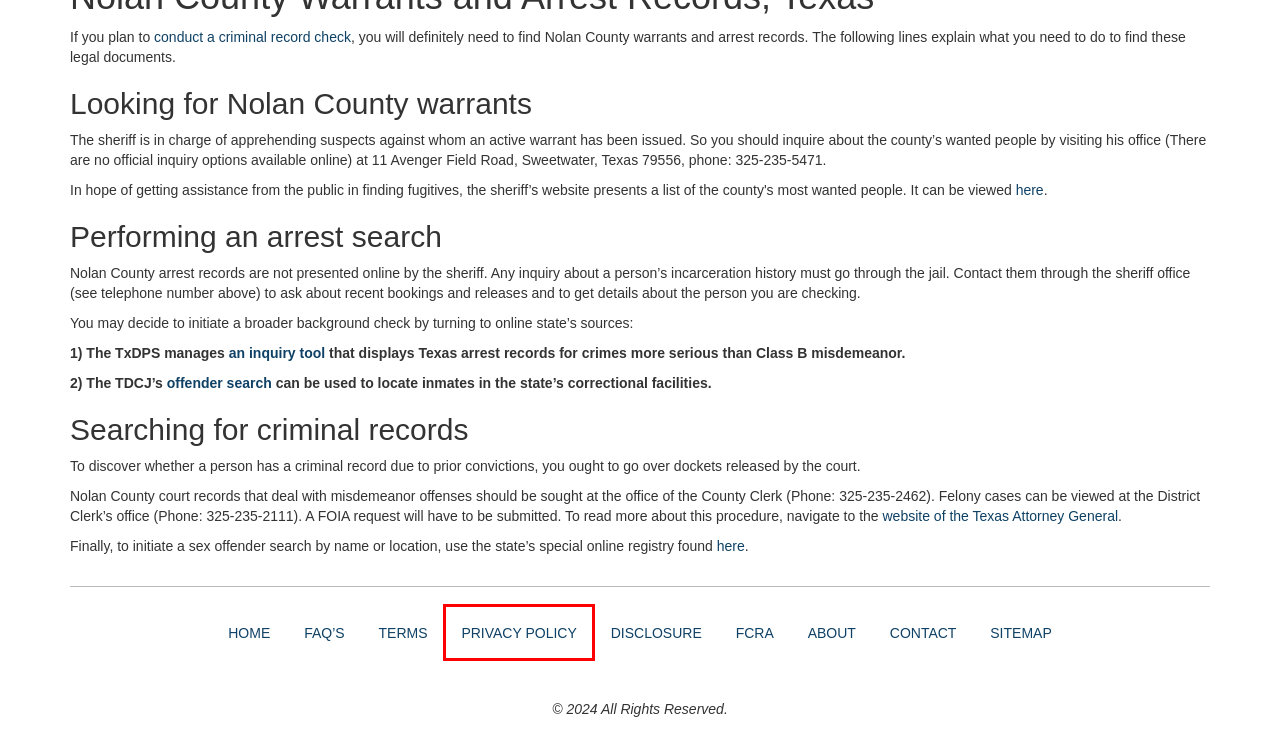You have a screenshot of a webpage with a red rectangle bounding box. Identify the best webpage description that corresponds to the new webpage after clicking the element within the red bounding box. Here are the candidates:
A. Sitemap
B. Terms
C. Nolan County Sheriff's Office
D. Privacy Policy
E. About
F. FCRA
G. FAQ's
H. Disclosure

D